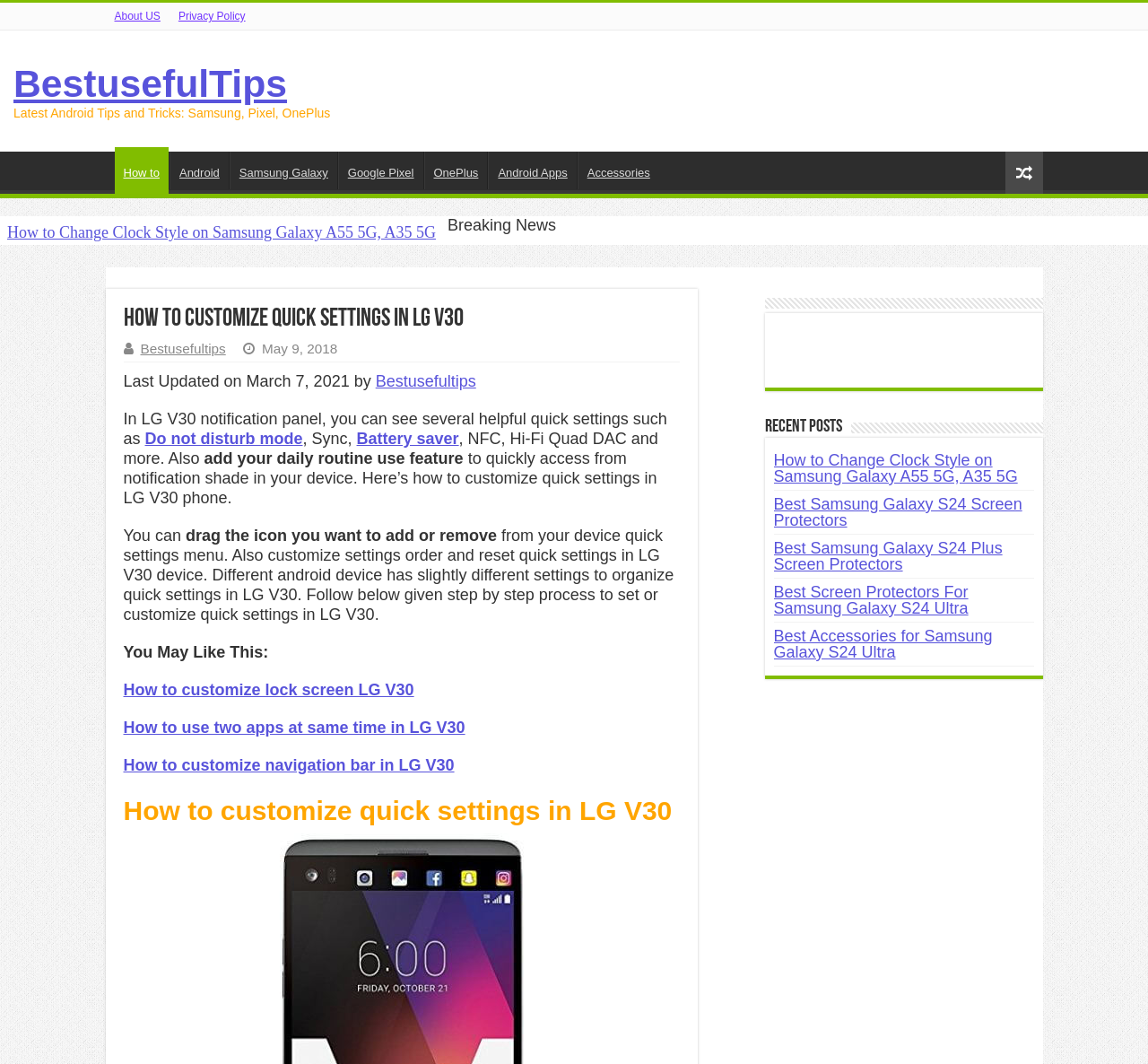What is the benefit of customizing quick settings in LG V30?
Identify the answer in the screenshot and reply with a single word or phrase.

Quick access to daily routine features